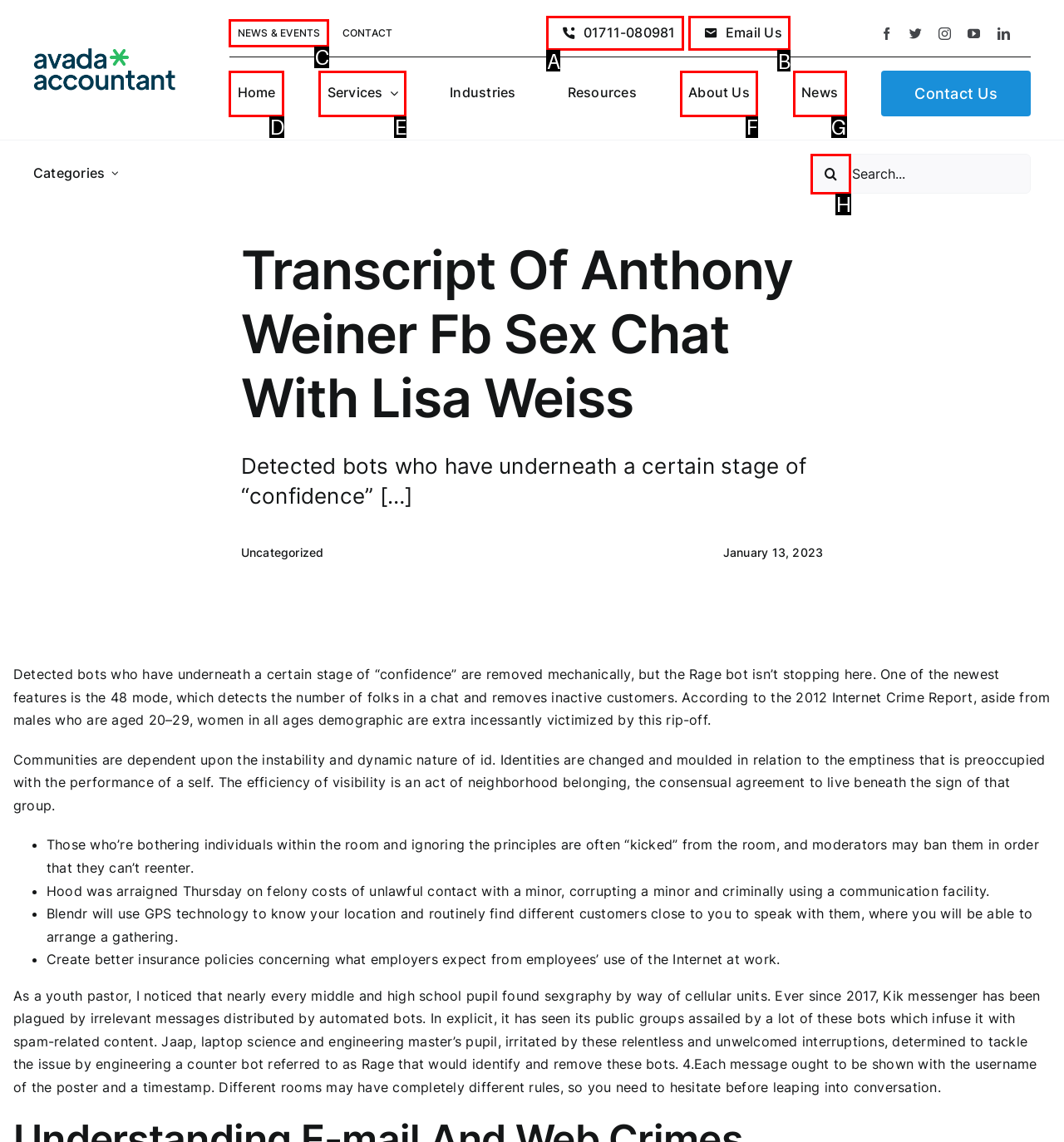Which option corresponds to the following element description: About Us?
Please provide the letter of the correct choice.

F